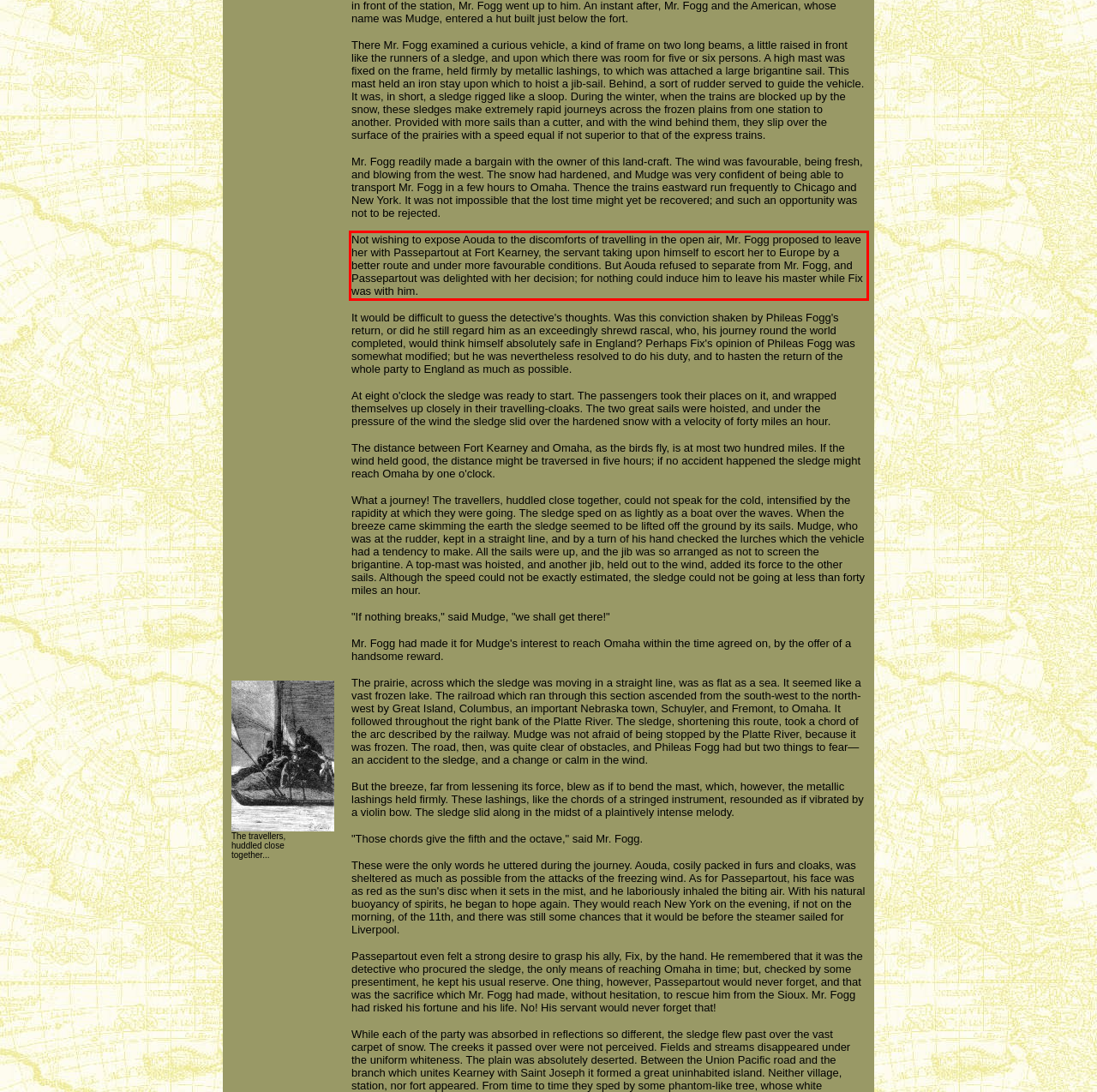You have a screenshot of a webpage, and there is a red bounding box around a UI element. Utilize OCR to extract the text within this red bounding box.

Not wishing to expose Aouda to the discomforts of travelling in the open air, Mr. Fogg proposed to leave her with Passepartout at Fort Kearney, the servant taking upon himself to escort her to Europe by a better route and under more favourable conditions. But Aouda refused to separate from Mr. Fogg, and Passepartout was delighted with her decision; for nothing could induce him to leave his master while Fix was with him.